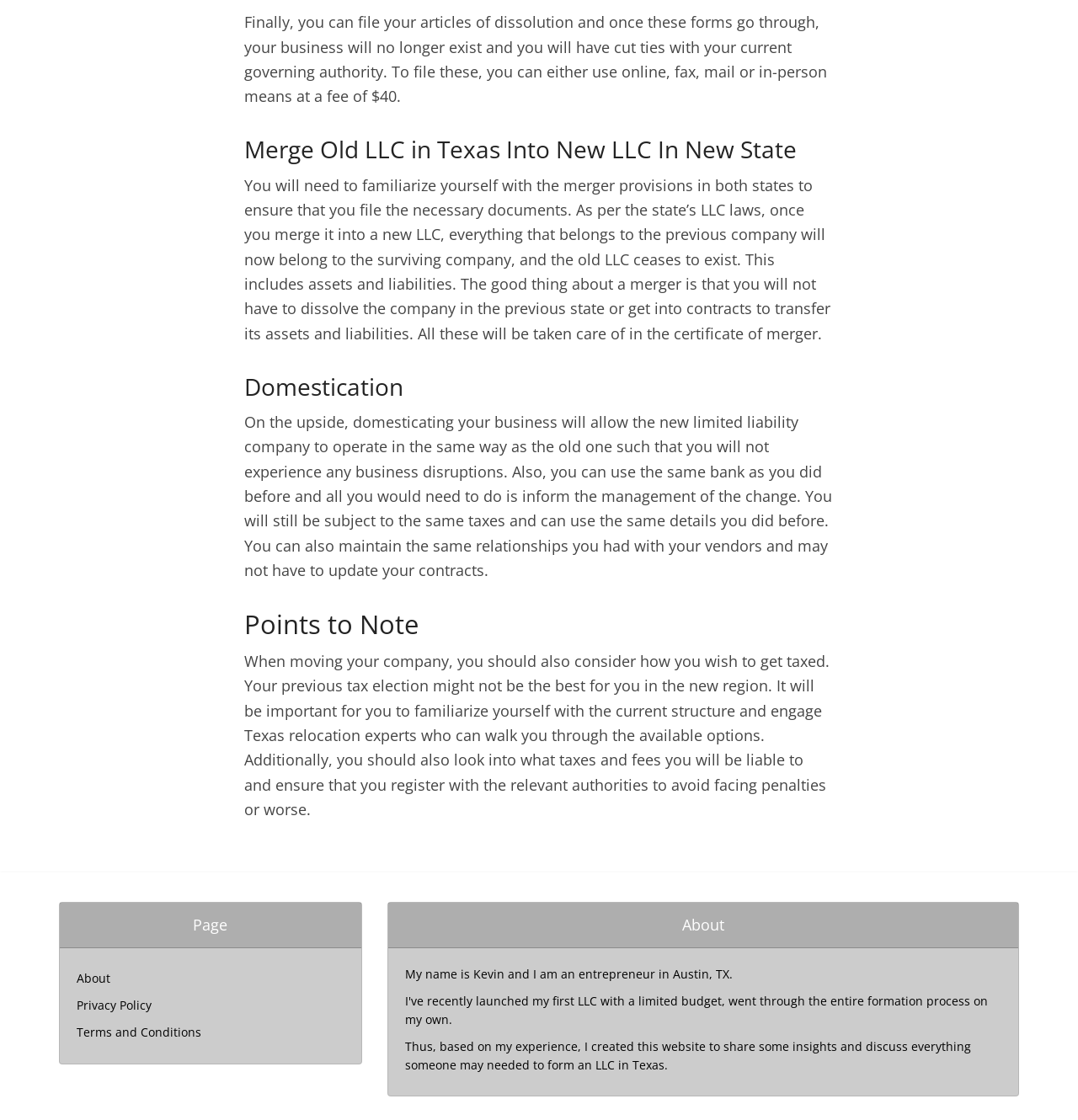What happens to assets and liabilities in a merger? Refer to the image and provide a one-word or short phrase answer.

They belong to the surviving company